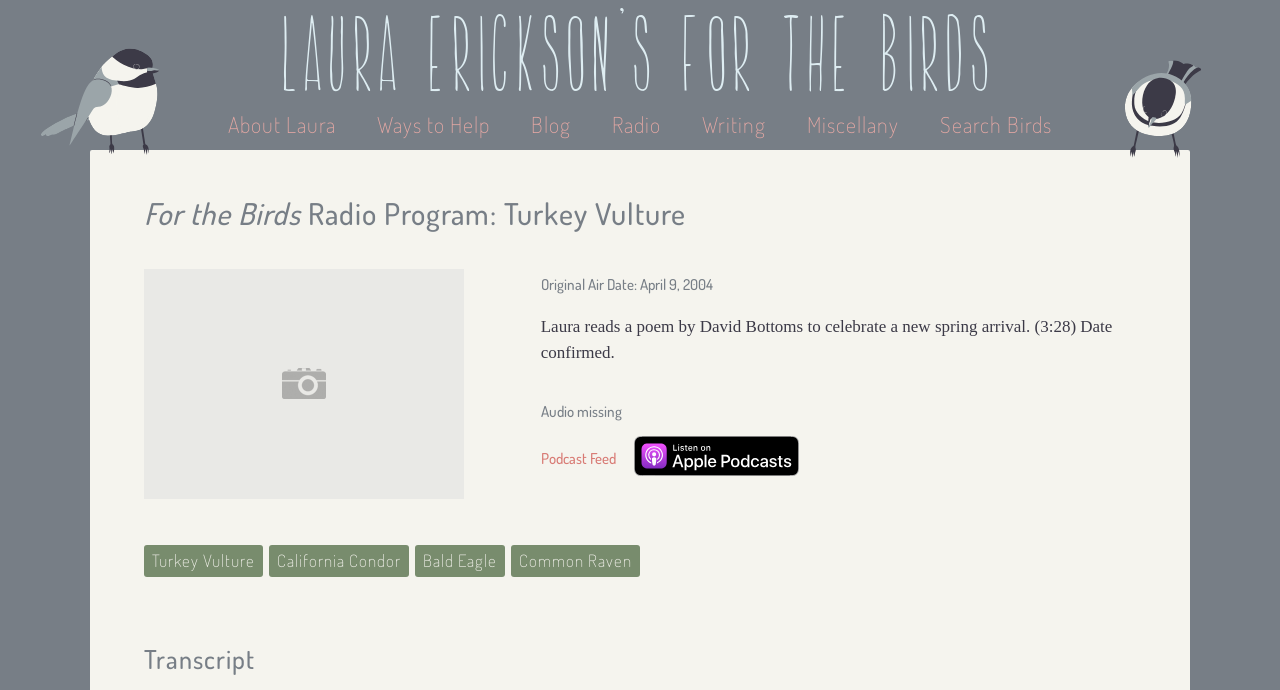Examine the image carefully and respond to the question with a detailed answer: 
What is the original air date of the radio program?

The original air date of the radio program can be found in the StaticText element 'Original Air Date: April 9, 2004' which is located below the heading element.